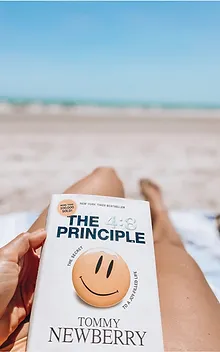Can you give a comprehensive explanation to the question given the content of the image?
What is the atmosphere conveyed in the image?

The image captures a moment of peaceful introspection and enjoyment, with the person's relaxed posture and the serene beach scene in the background, conveying a sense of gratitude and reflection.